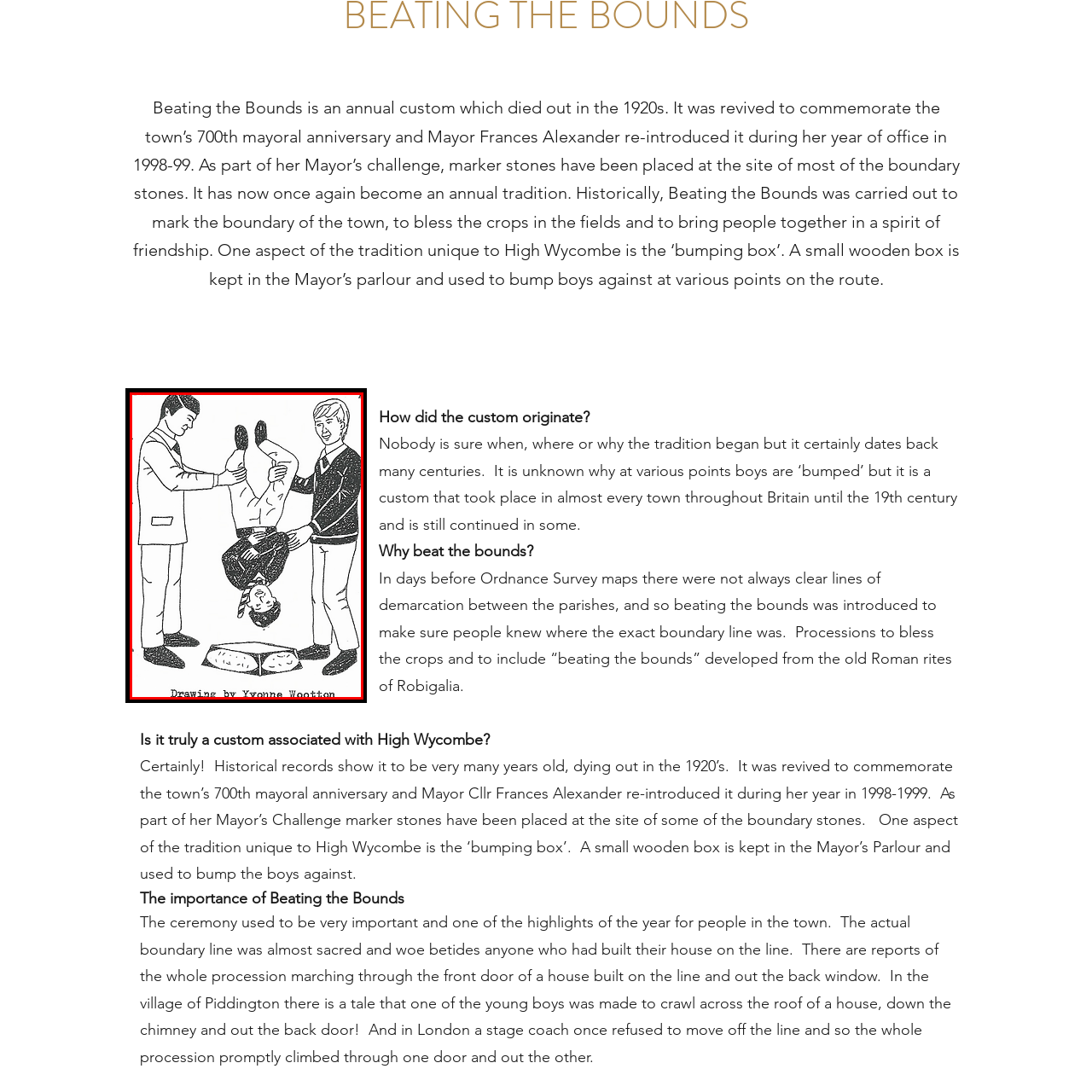Offer a detailed description of the content within the red-framed image.

The illustration depicts a whimsical scene from the tradition of "Beating the Bounds," a historical custom that involves marking the boundaries of a town, particularly one related to High Wycombe. In the image, two figures—one on the left dressed in a suit and the other on the right in a textured black sweater—are humorously shown holding a boy upside down by his ankles as he appears to be prepared to be "bumped" against a pair of rounded stones on the ground. This interaction reflects a unique aspect of the ceremony, where boys would sometimes be physically bumped to engage them in the tradition. The artist Yvonne Wootton captures the light-heartedness of the event, which was revived in modern times to commemorate the town's 700th mayoral anniversary. The tradition historically served not just as a means to mark boundaries but also included blessings for crops and fostering community spirit.